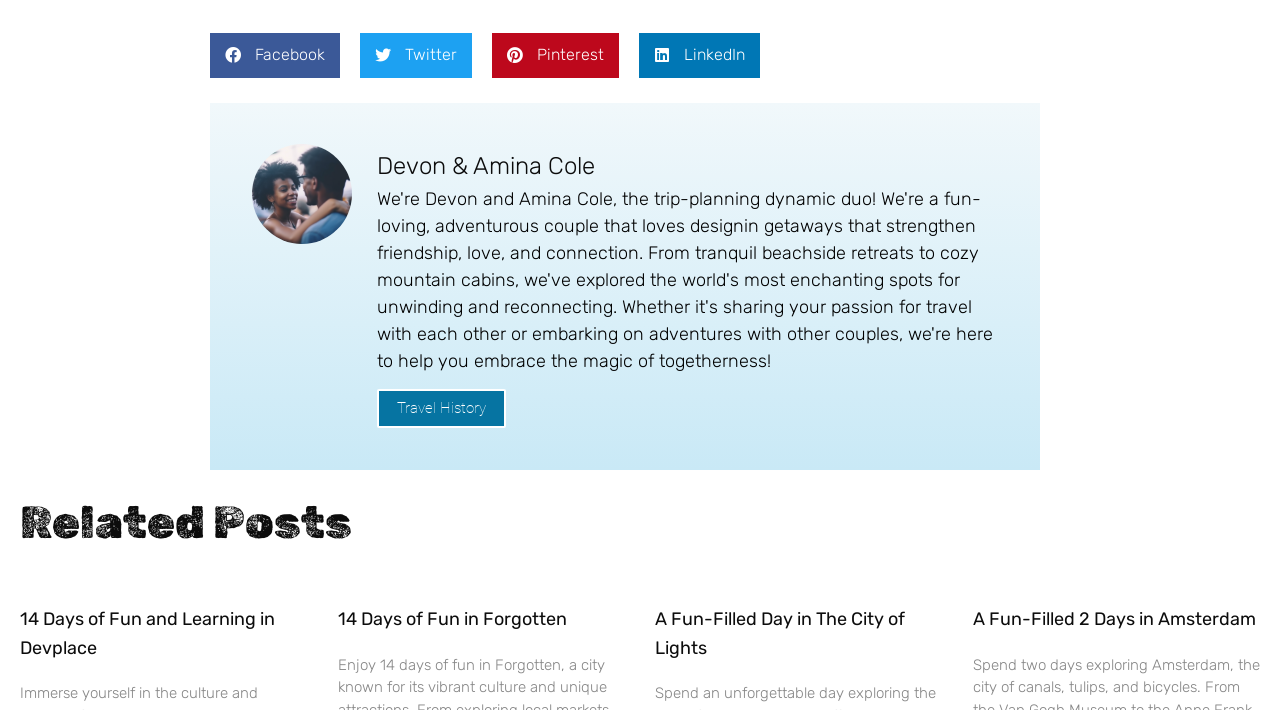Predict the bounding box coordinates for the UI element described as: "Facebook". The coordinates should be four float numbers between 0 and 1, presented as [left, top, right, bottom].

[0.164, 0.046, 0.266, 0.109]